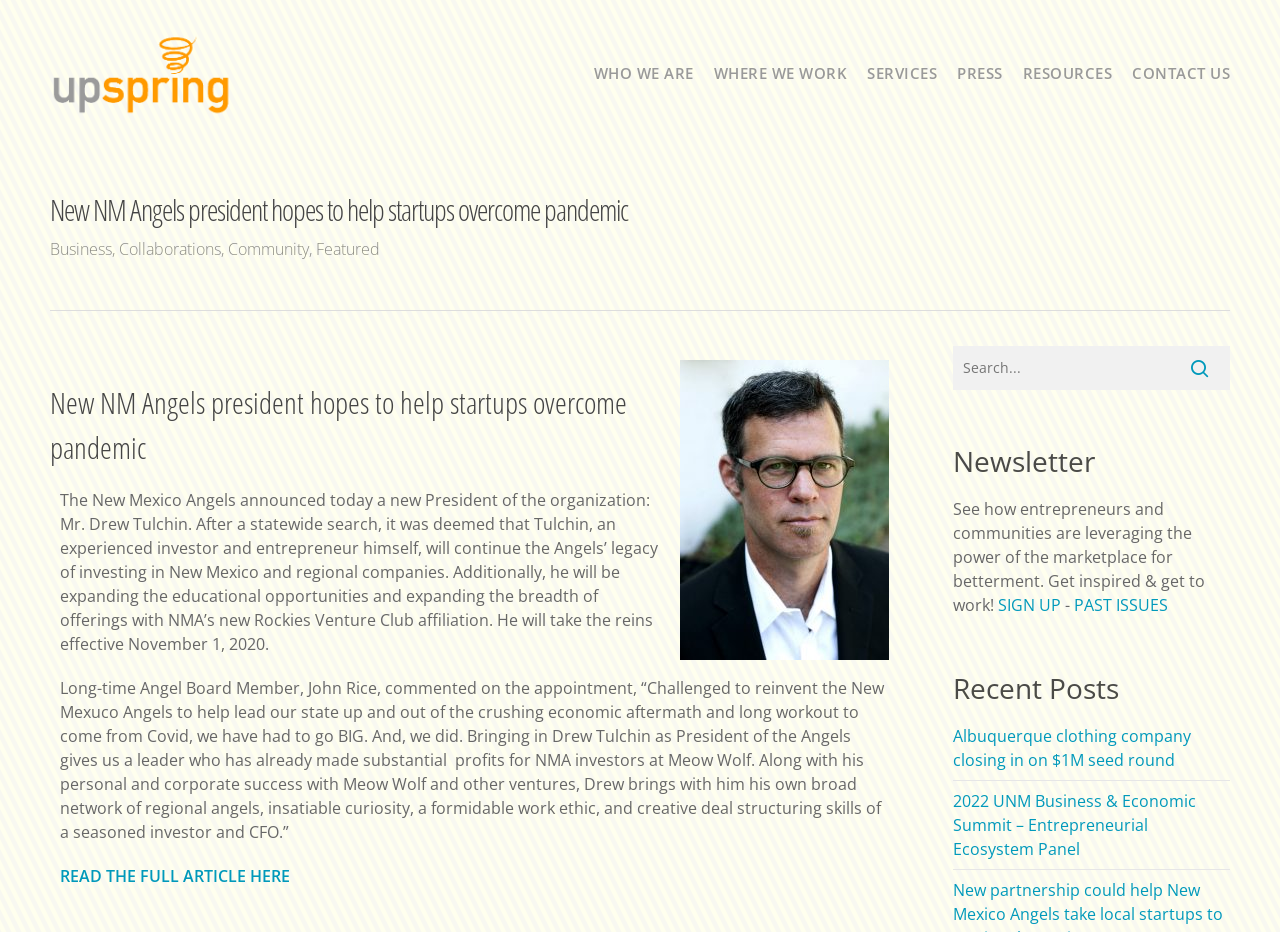Locate the bounding box coordinates of the clickable area to execute the instruction: "Sign up for the newsletter". Provide the coordinates as four float numbers between 0 and 1, represented as [left, top, right, bottom].

[0.779, 0.637, 0.829, 0.661]